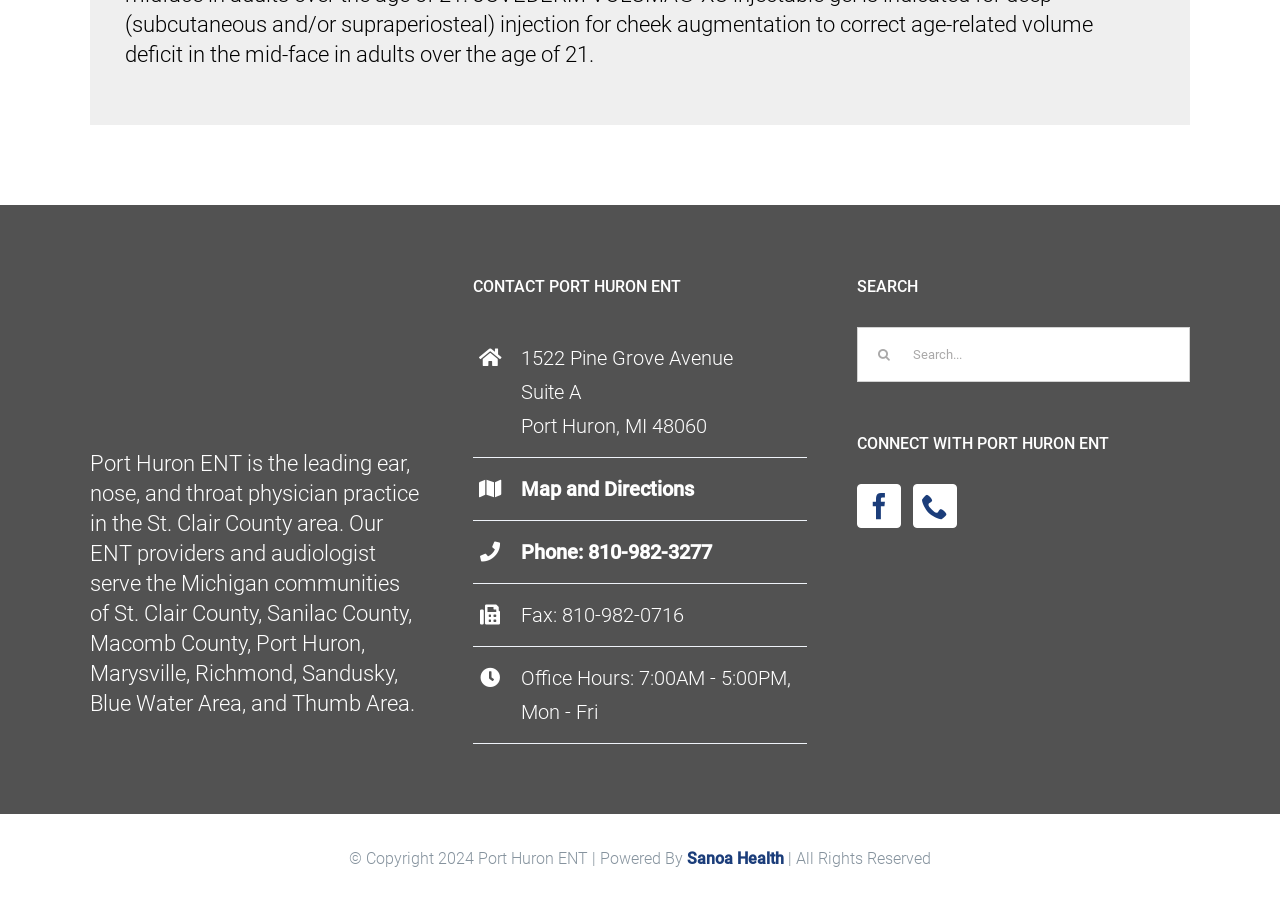Determine the bounding box coordinates for the HTML element described here: "Map and Directions".

[0.407, 0.522, 0.63, 0.559]